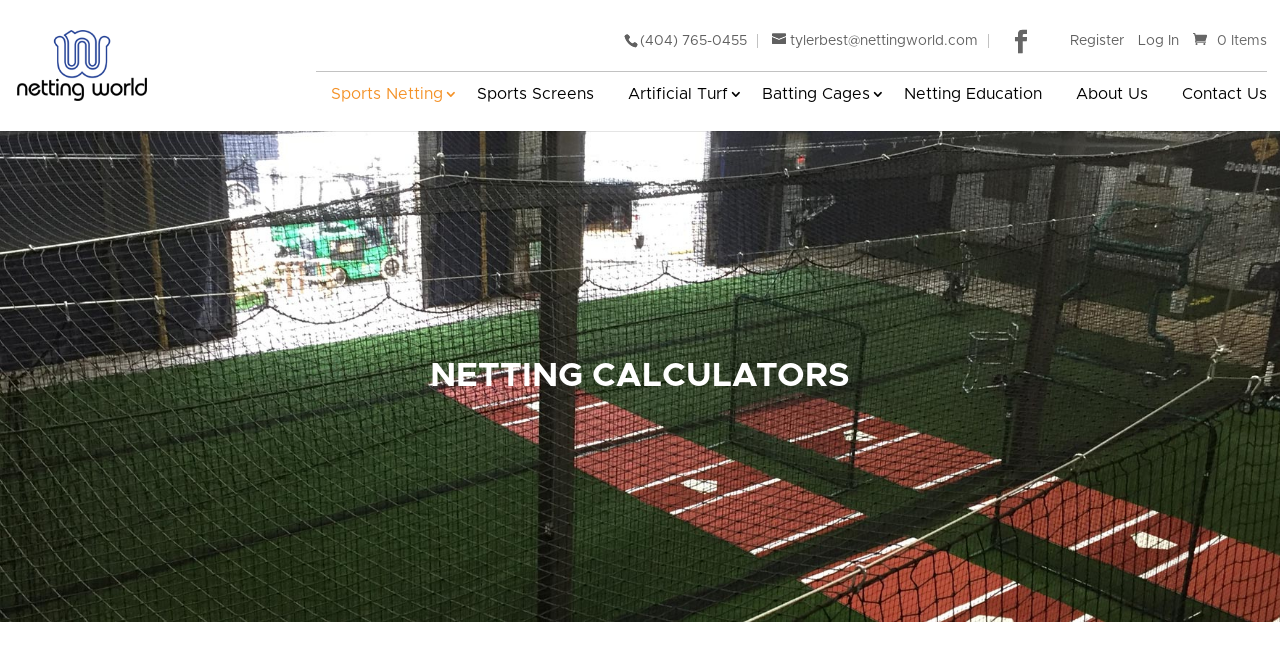Please determine the bounding box coordinates of the element to click on in order to accomplish the following task: "Calculate netting using the Netting Calculators". Ensure the coordinates are four float numbers ranging from 0 to 1, i.e., [left, top, right, bottom].

[0.1, 0.534, 0.9, 0.594]